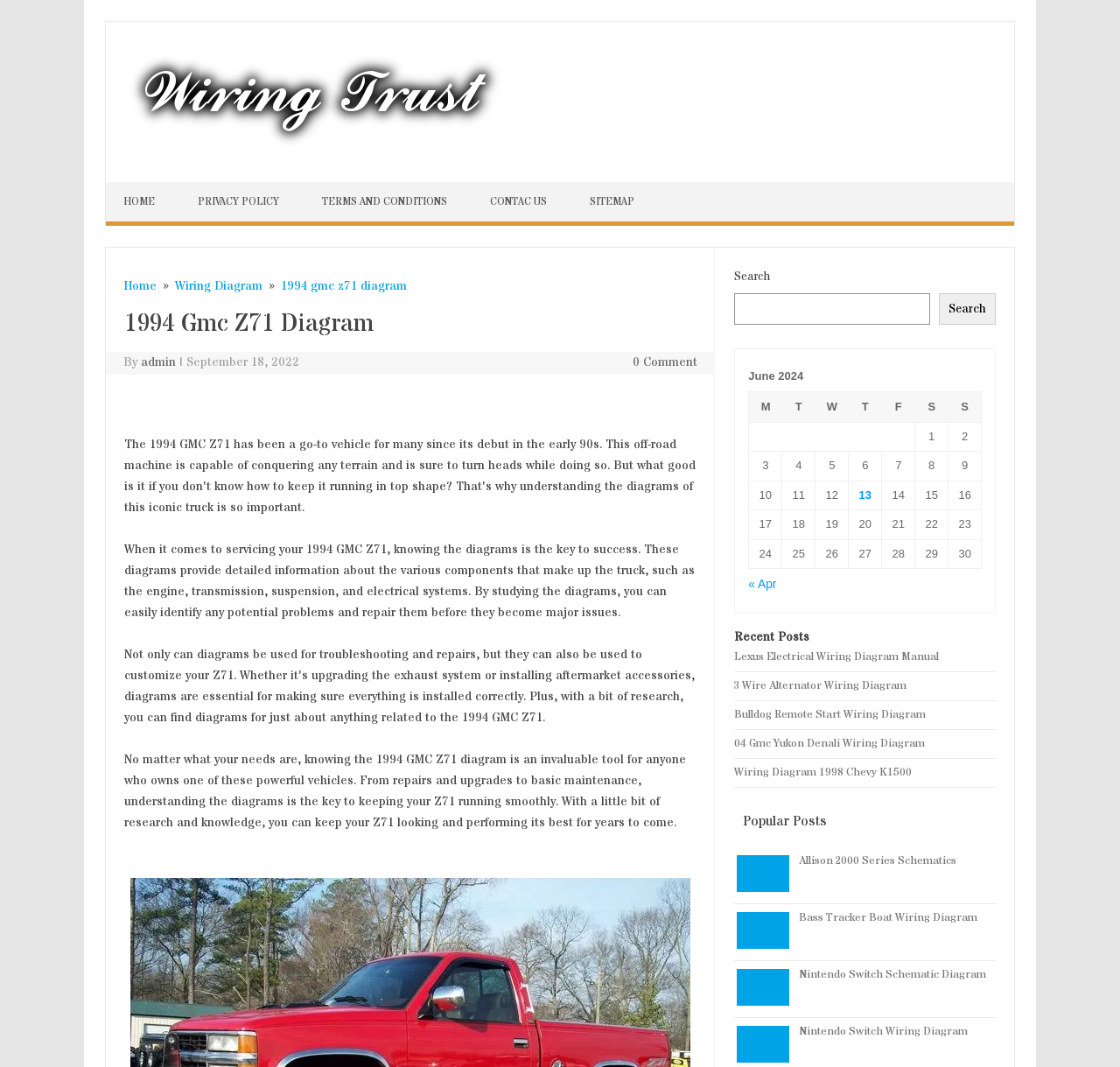What is the topic of the recent posts section?
Provide a concise answer using a single word or phrase based on the image.

Wiring diagrams